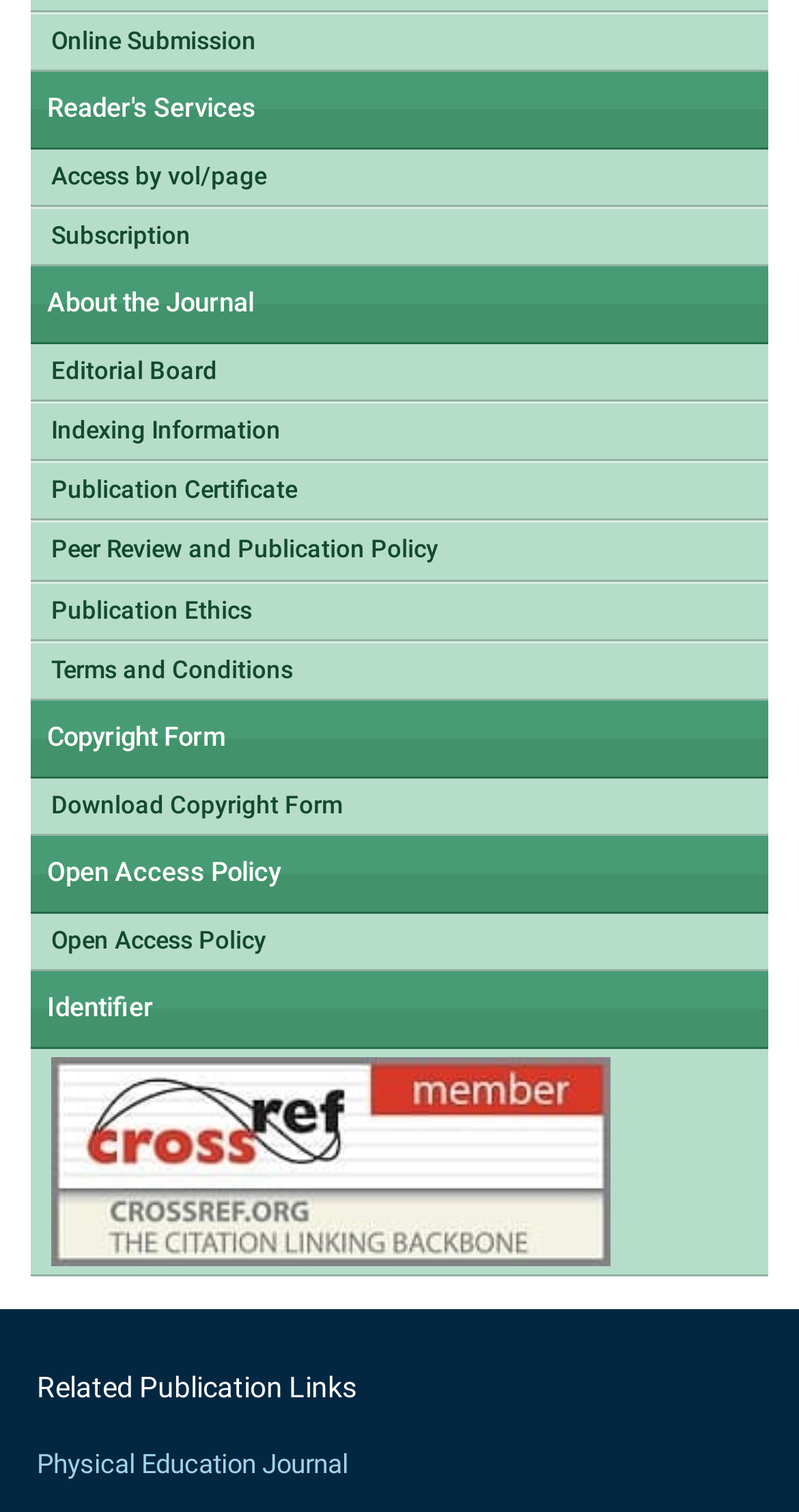Please provide a short answer using a single word or phrase for the question:
What is the text above the 'Editorial Board' link?

About the Journal